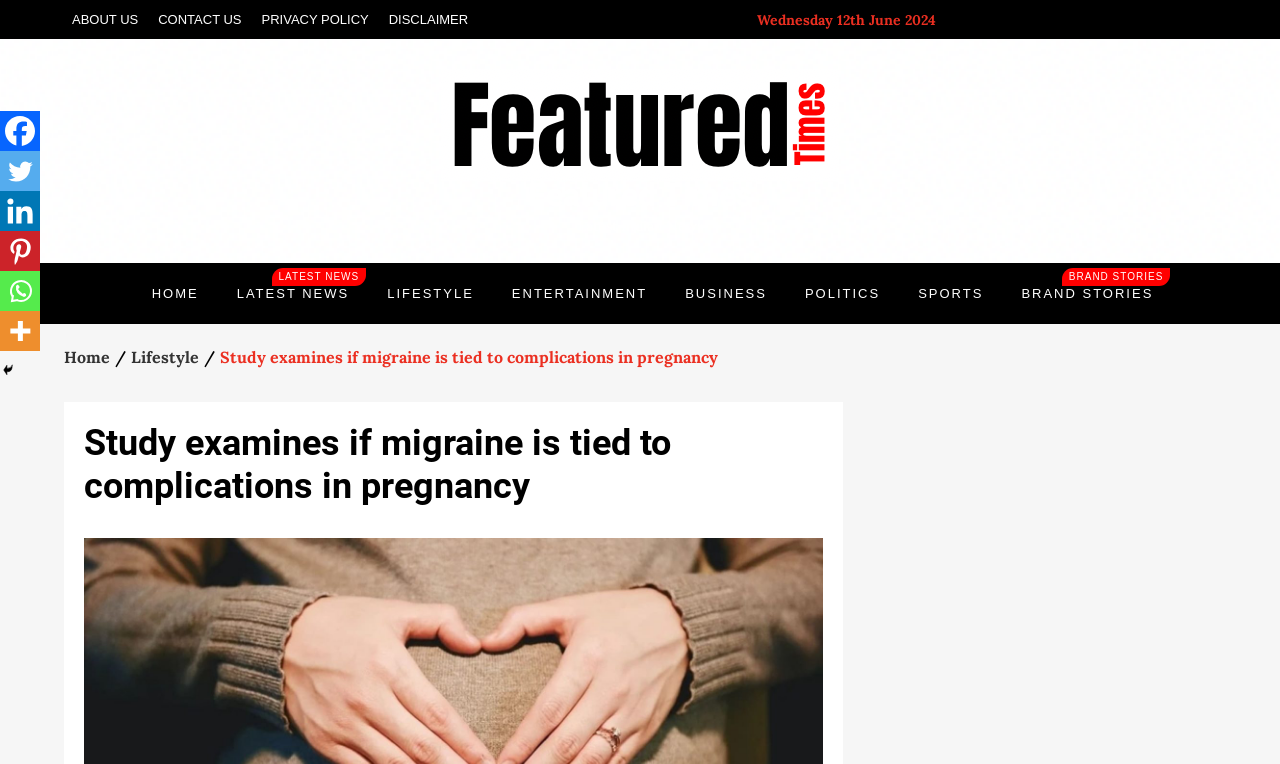Identify the bounding box coordinates of the region I need to click to complete this instruction: "Navigate to HOME".

[0.105, 0.344, 0.168, 0.424]